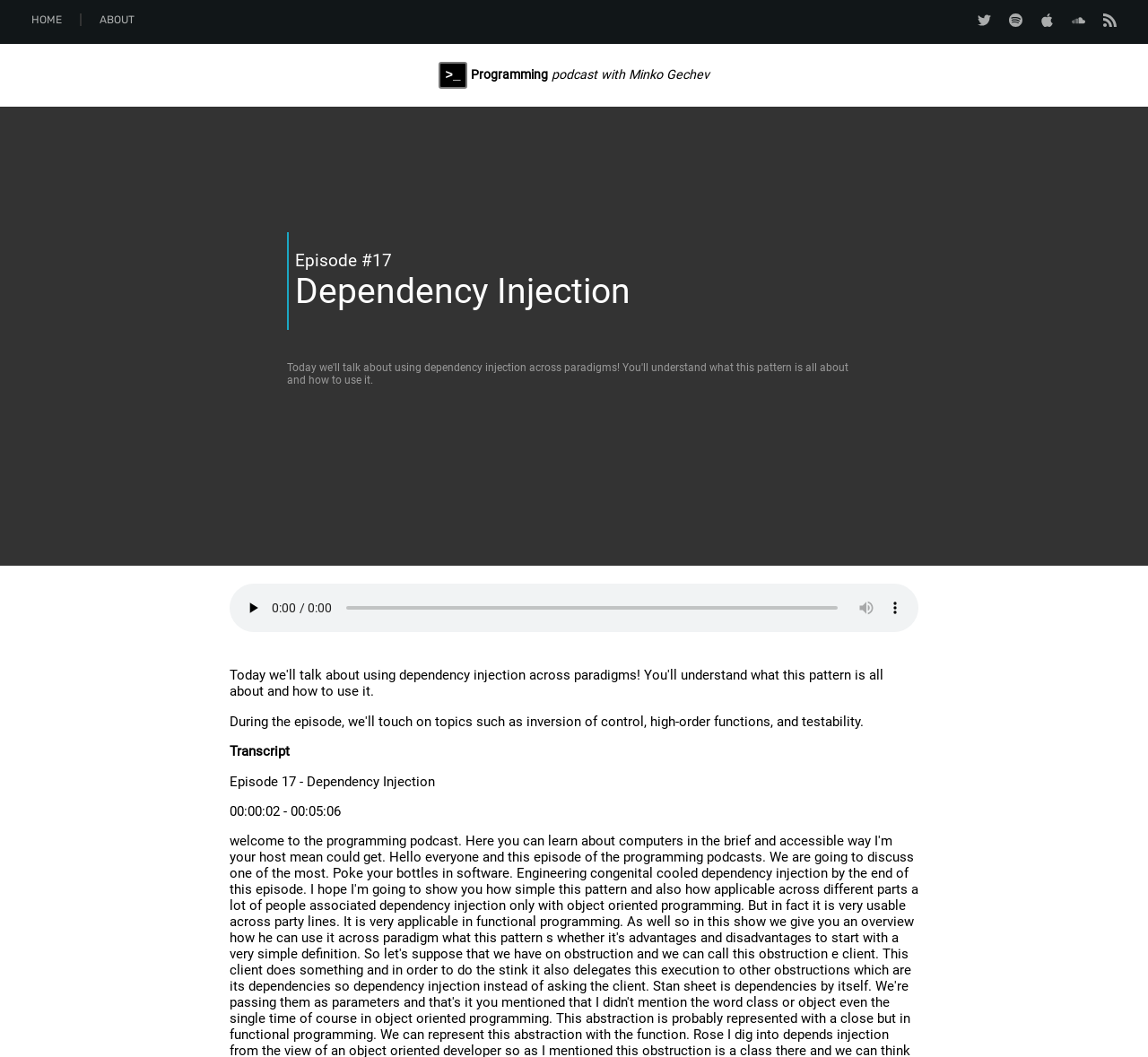Generate the text content of the main headline of the webpage.

Episode #17
Dependency Injection